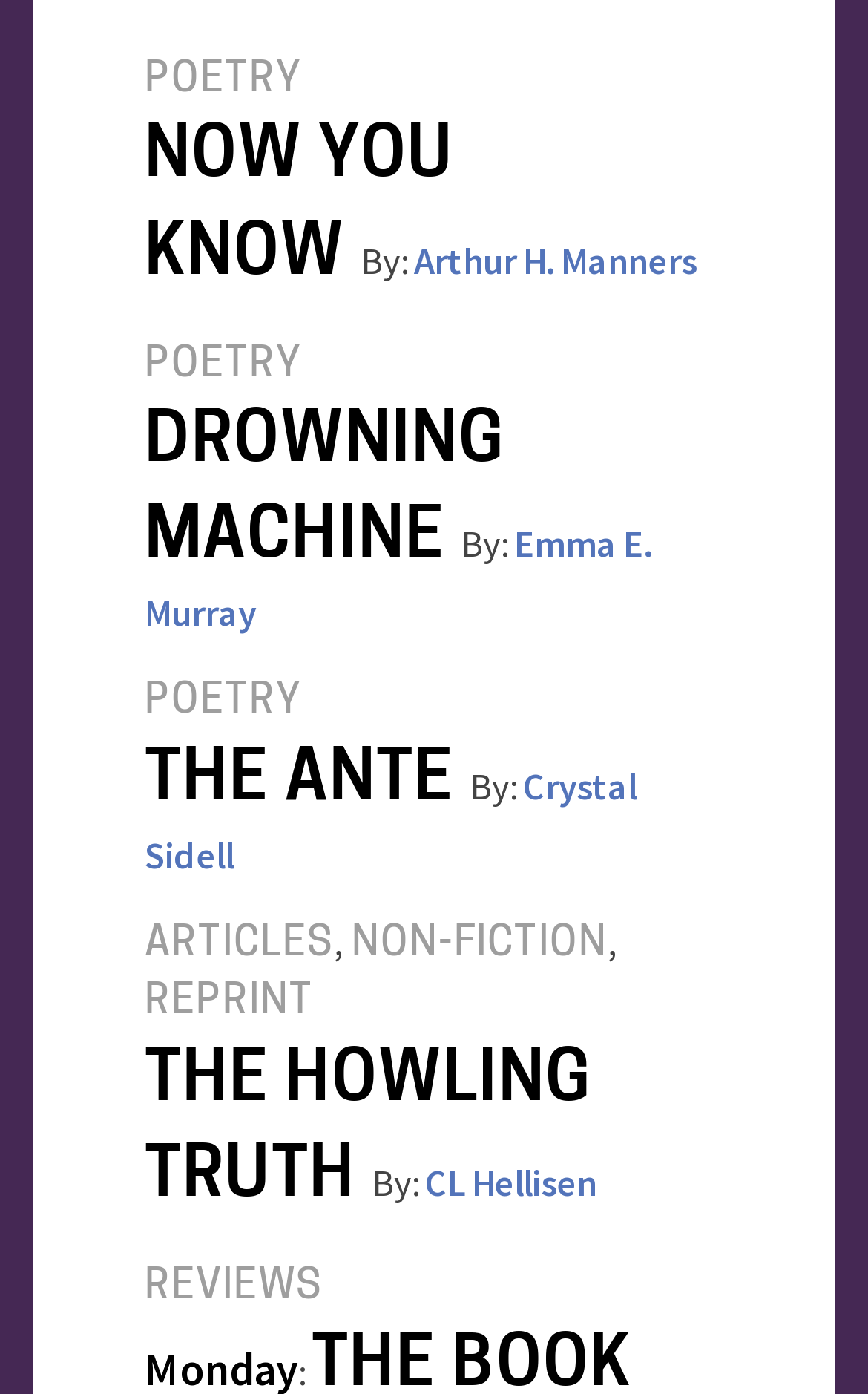Using the provided element description, identify the bounding box coordinates as (top-left x, top-left y, bottom-right x, bottom-right y). Ensure all values are between 0 and 1. Description: Drowning Machine

[0.167, 0.294, 0.582, 0.413]